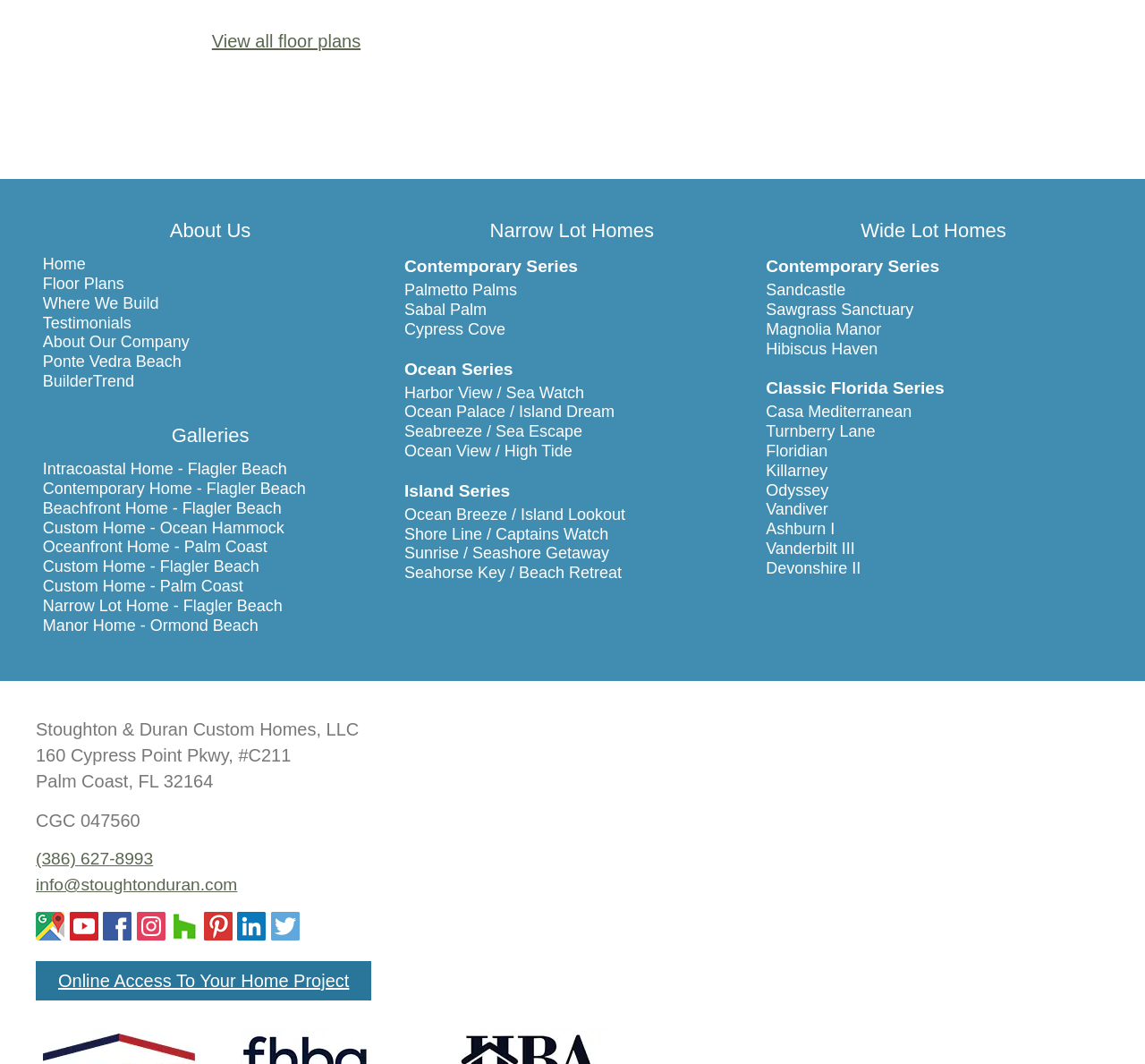Kindly determine the bounding box coordinates for the clickable area to achieve the given instruction: "Check testimonials".

[0.037, 0.295, 0.115, 0.312]